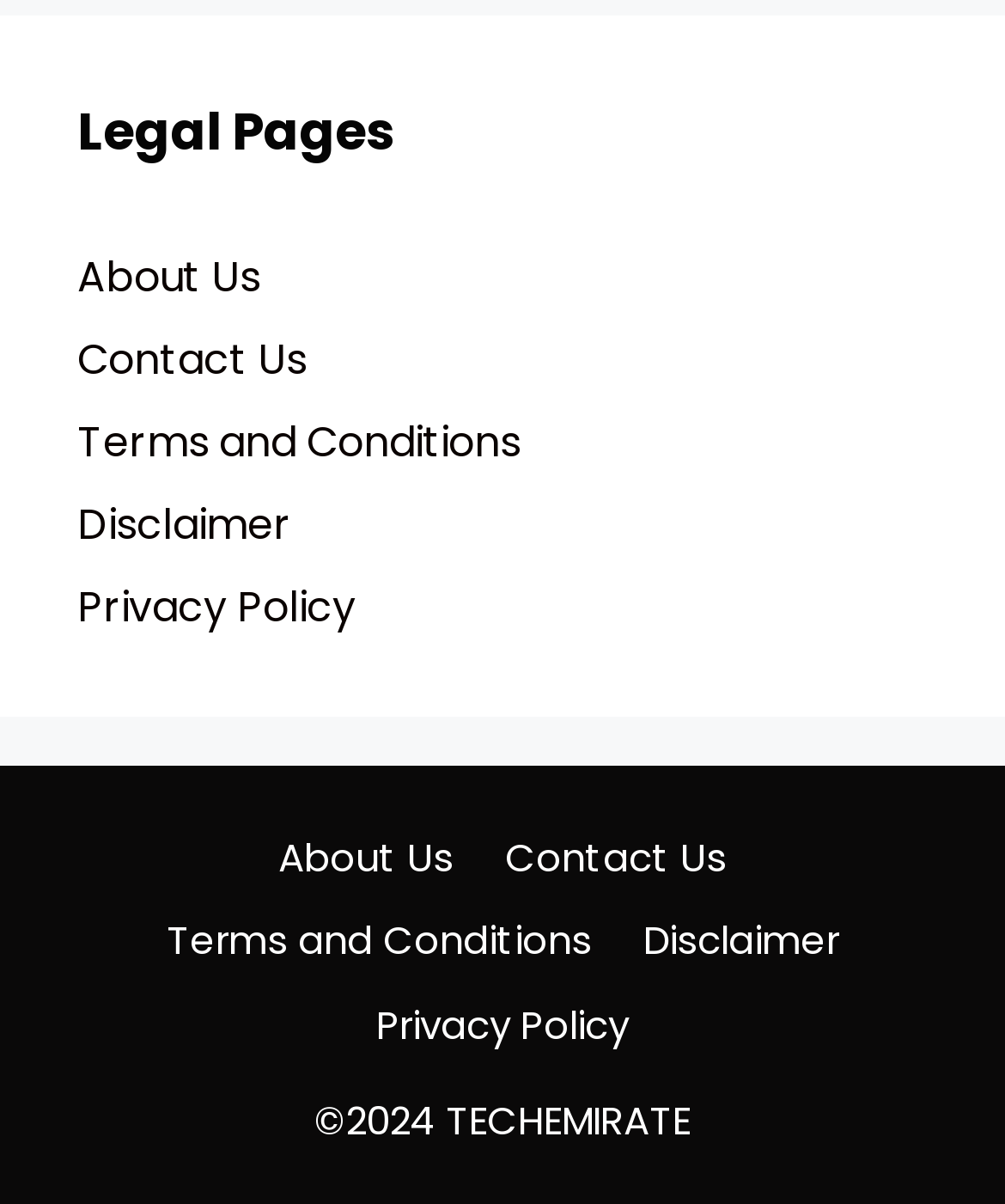Determine the bounding box coordinates of the element that should be clicked to execute the following command: "access Privacy Policy".

[0.077, 0.479, 0.354, 0.528]